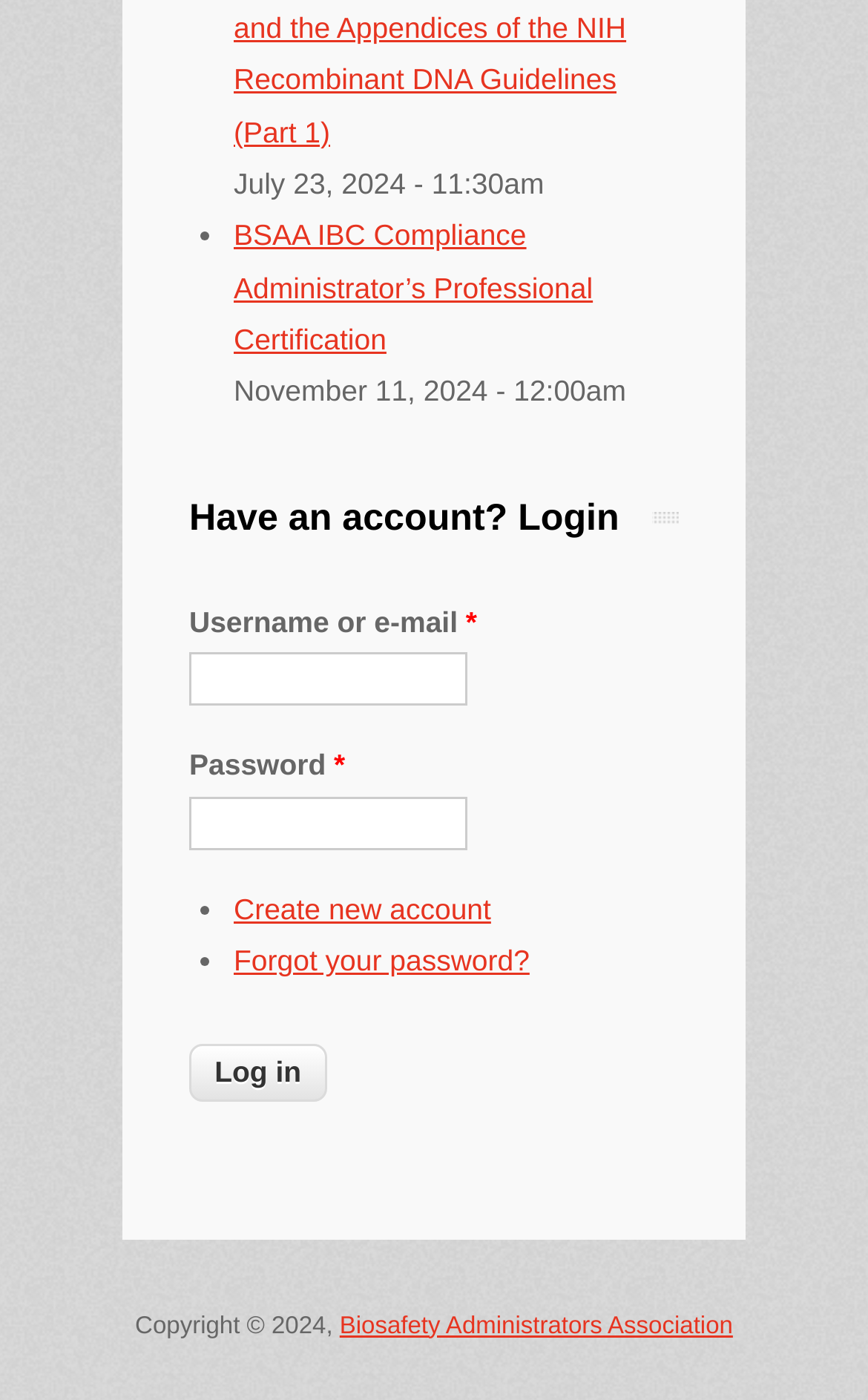Please provide a detailed answer to the question below based on the screenshot: 
What is the purpose of the button at the bottom of the login form?

I determined the purpose of the button by looking at the button element with the text 'Log in' which is located at the bottom of the login form. Its purpose is to submit the login credentials.